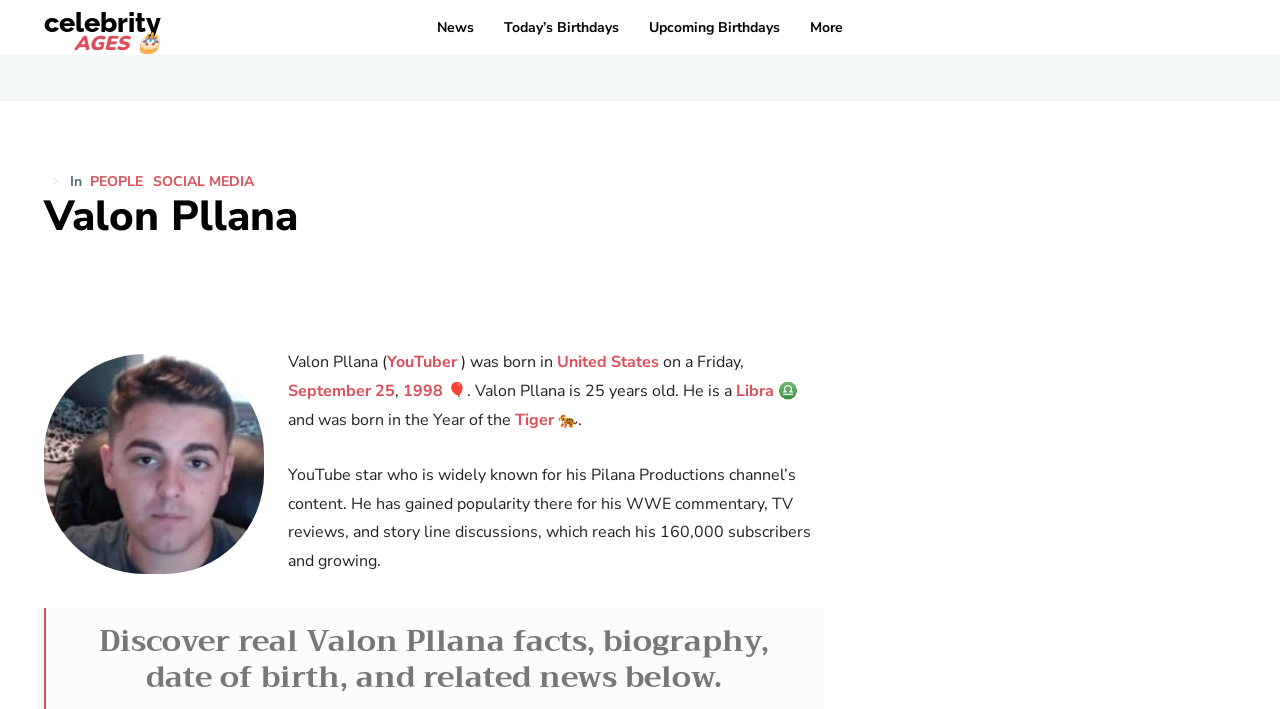Pinpoint the bounding box coordinates of the element you need to click to execute the following instruction: "Visit the 'News' page". The bounding box should be represented by four float numbers between 0 and 1, in the format [left, top, right, bottom].

[0.334, 0.001, 0.378, 0.078]